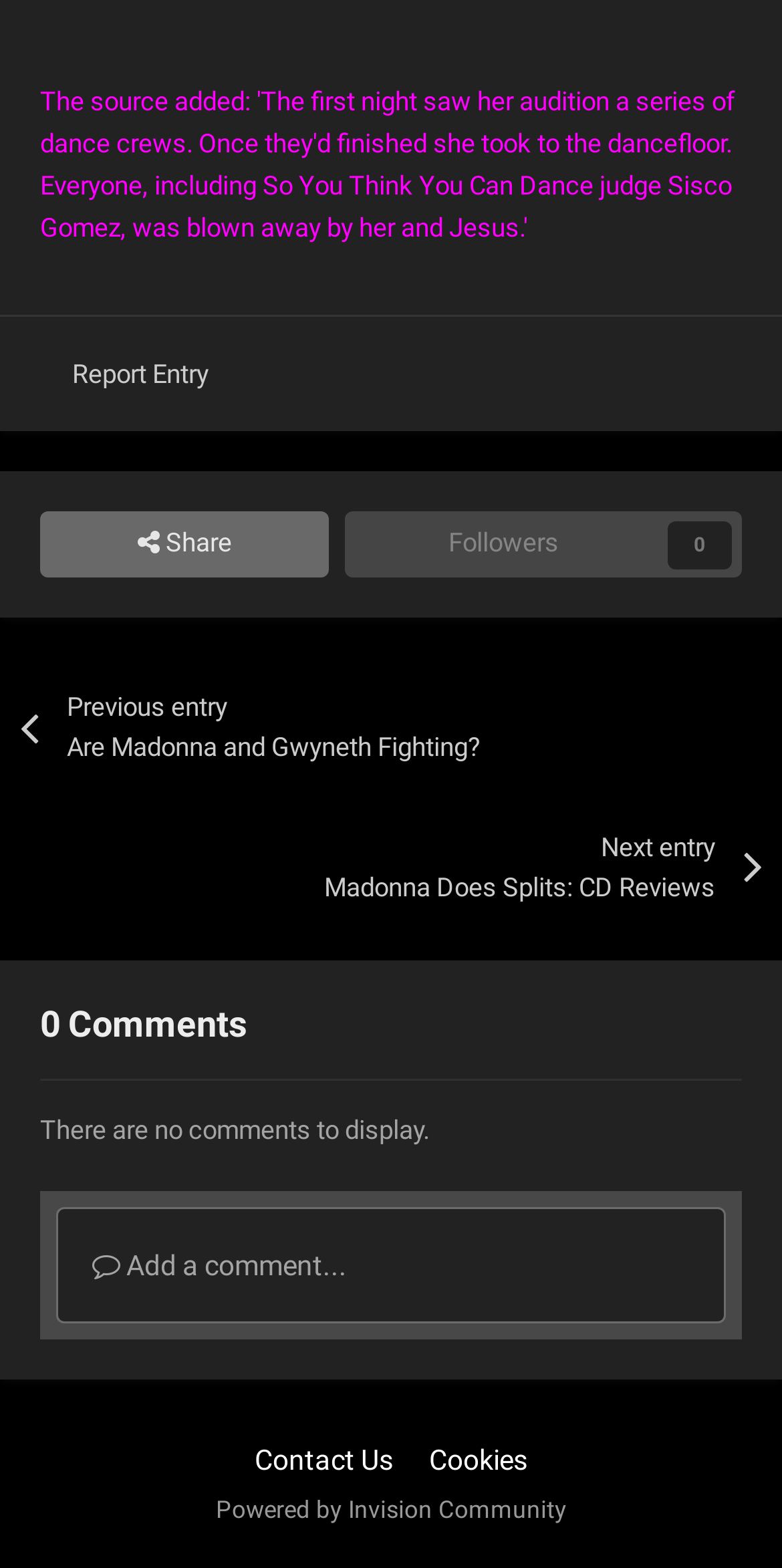Identify the bounding box coordinates of the part that should be clicked to carry out this instruction: "View next entry".

[0.077, 0.508, 0.974, 0.598]